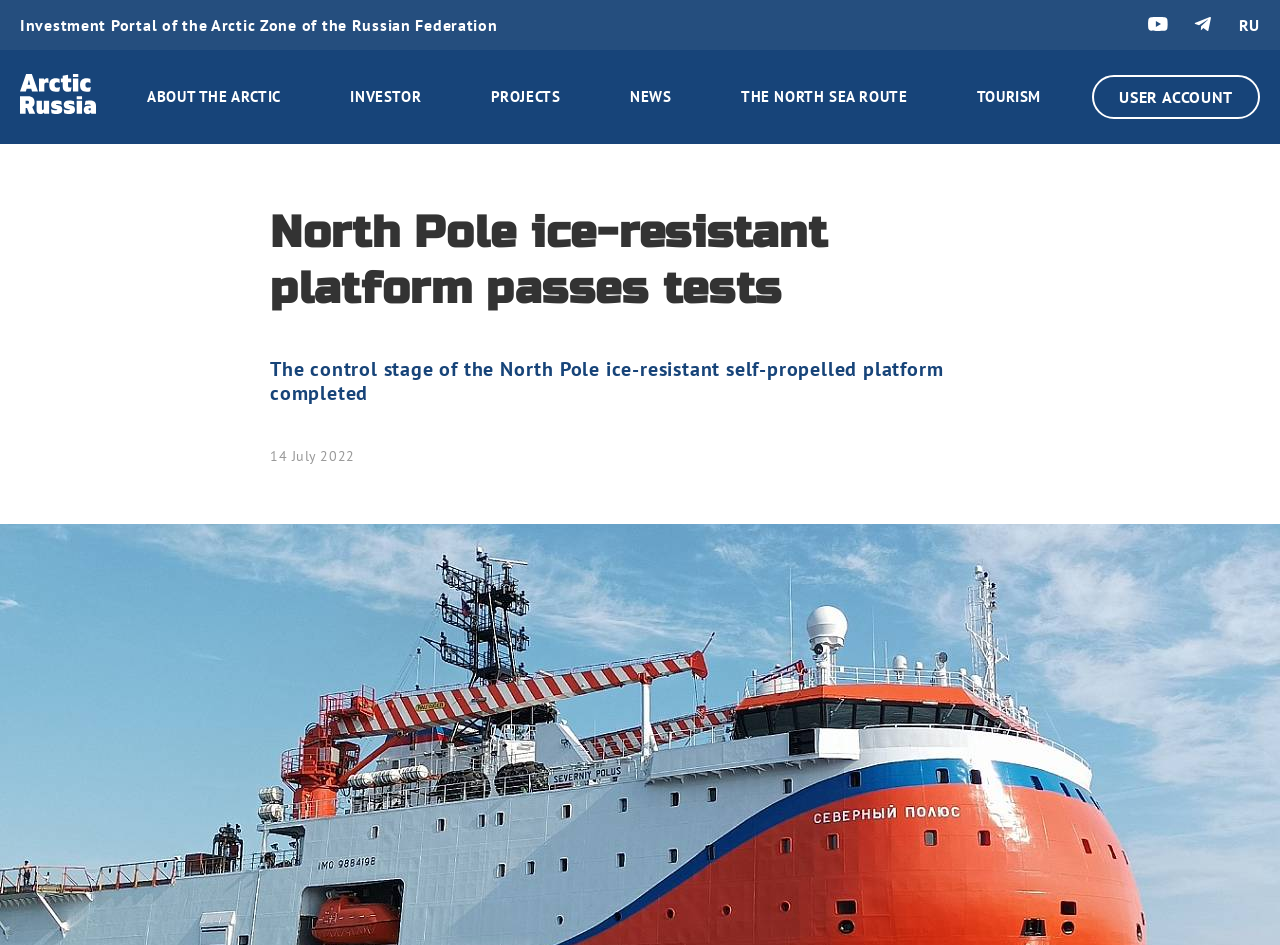Please determine the bounding box coordinates for the element that should be clicked to follow these instructions: "Click the INVESTOR link".

[0.274, 0.09, 0.329, 0.115]